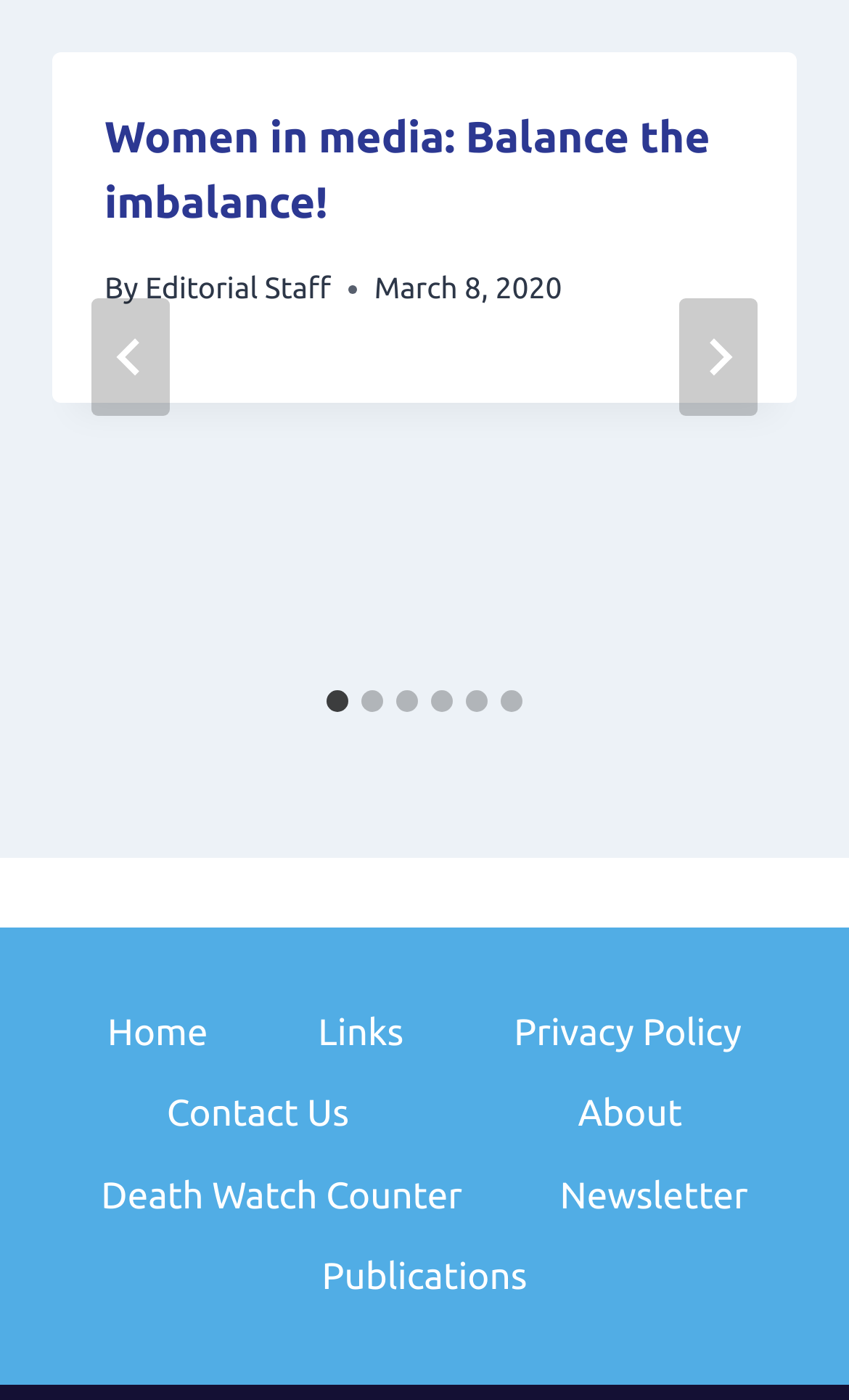Using the element description: "Death Watch Counter", determine the bounding box coordinates for the specified UI element. The coordinates should be four float numbers between 0 and 1, [left, top, right, bottom].

[0.093, 0.825, 0.57, 0.884]